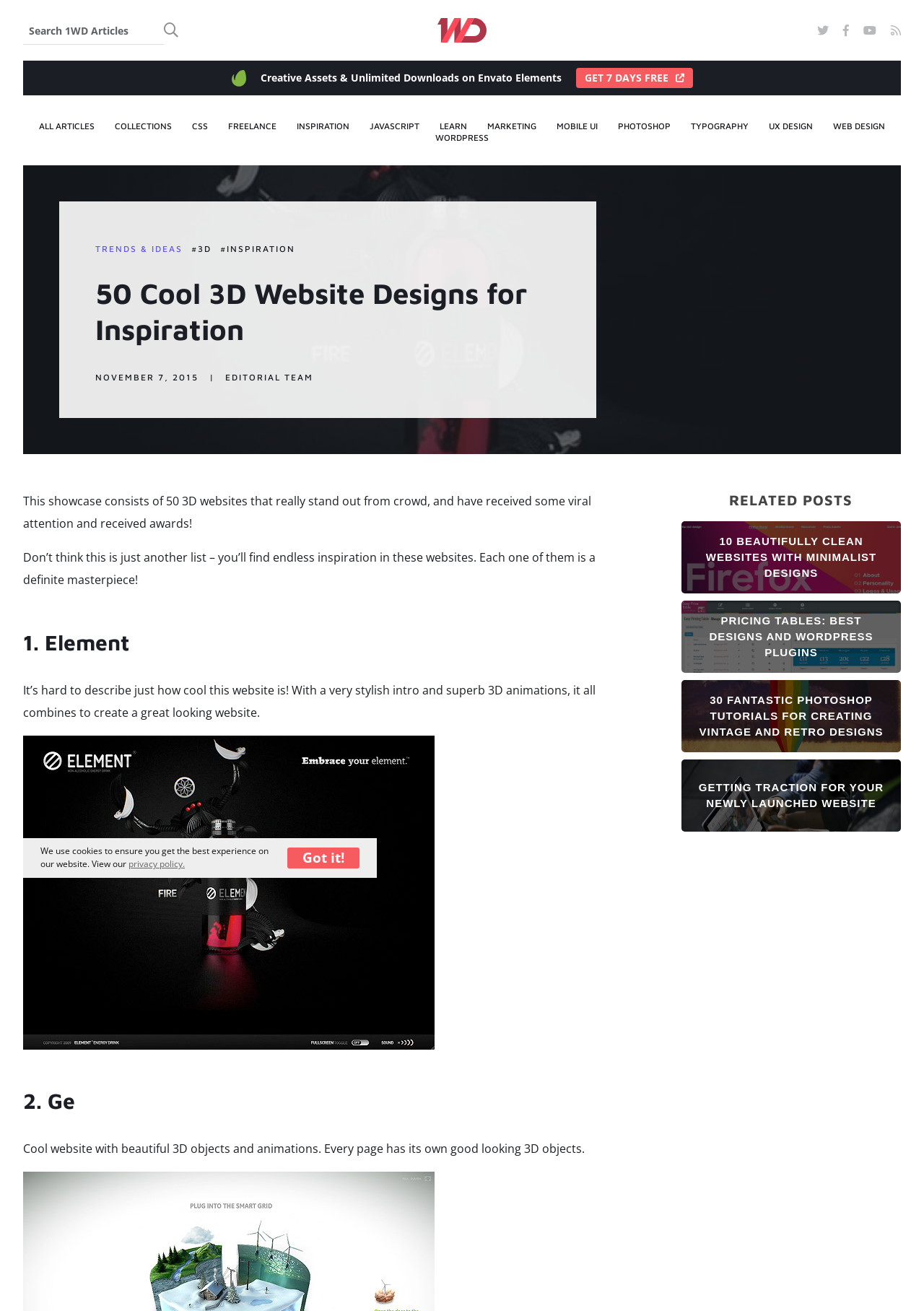Indicate the bounding box coordinates of the element that needs to be clicked to satisfy the following instruction: "Click on the 'GET 7 DAYS FREE' button". The coordinates should be four float numbers between 0 and 1, i.e., [left, top, right, bottom].

[0.623, 0.052, 0.75, 0.067]